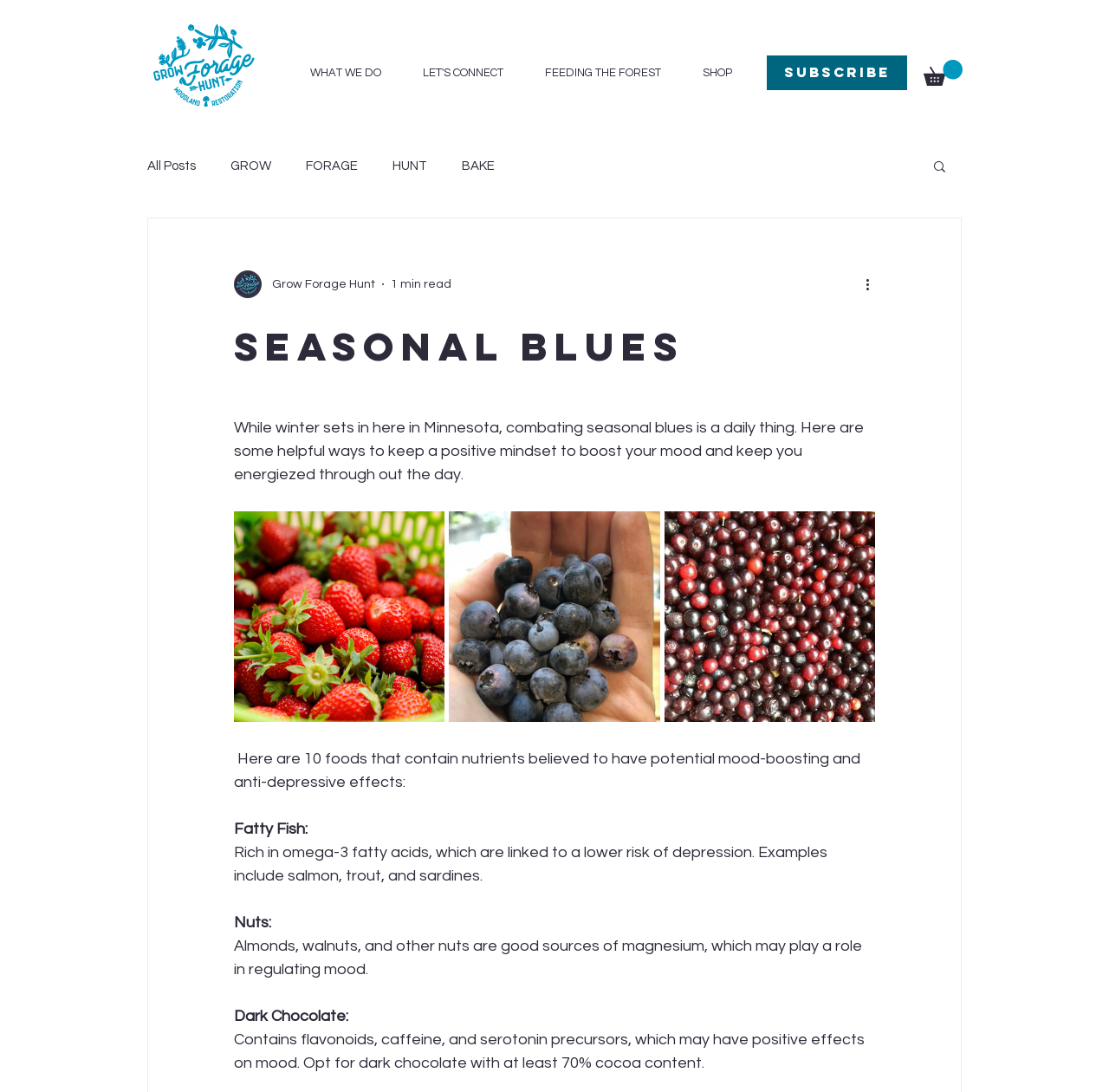Reply to the question below using a single word or brief phrase:
What is the text of the first link in the navigation?

WHAT WE DO